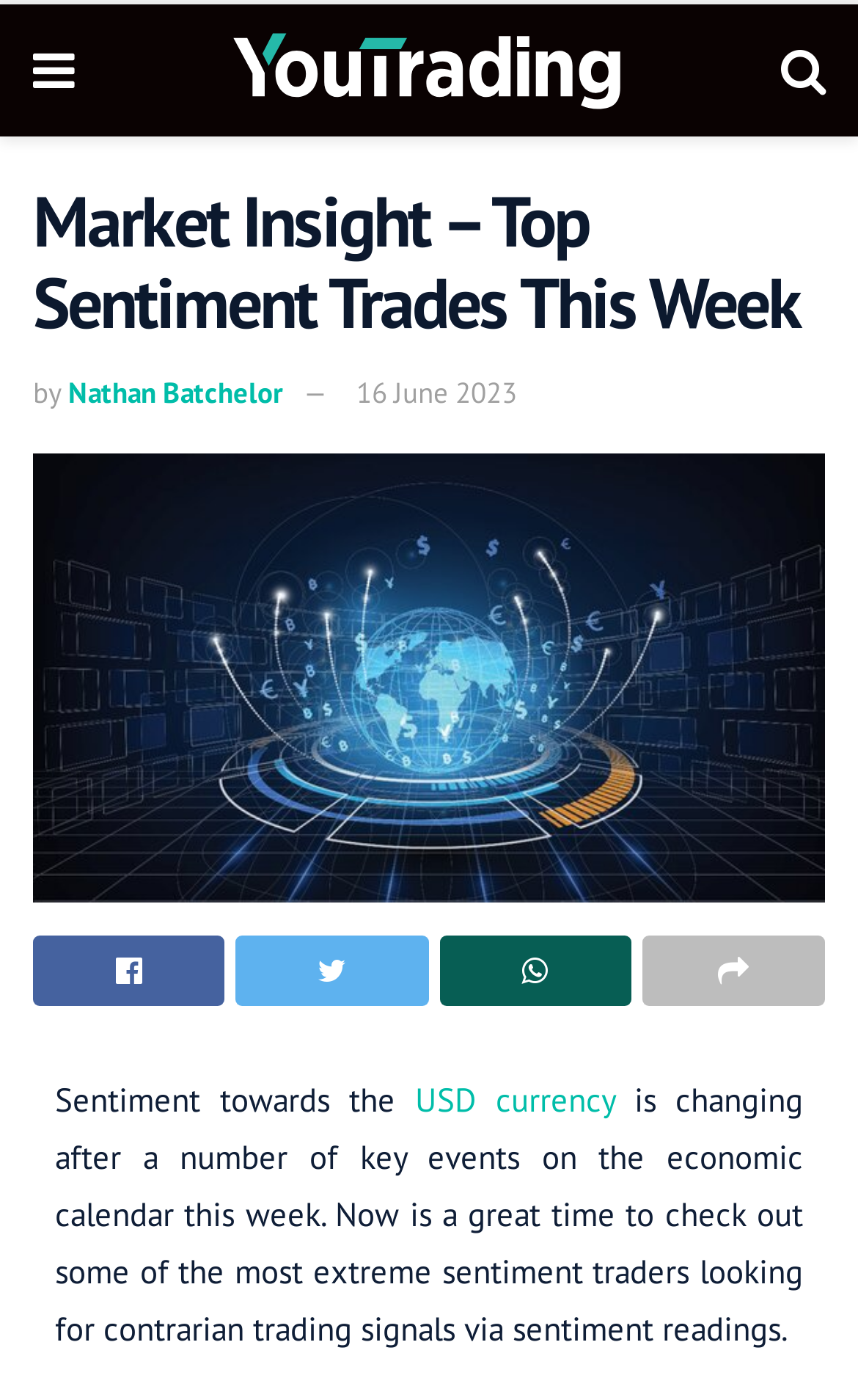From the image, can you give a detailed response to the question below:
What is the purpose of the market insight?

I found the purpose by reading the sentence that ends with '...check out some of the most extreme sentiment traders looking for contrarian trading signals via sentiment readings.' which suggests that the market insight is intended to help users find sentiment traders.